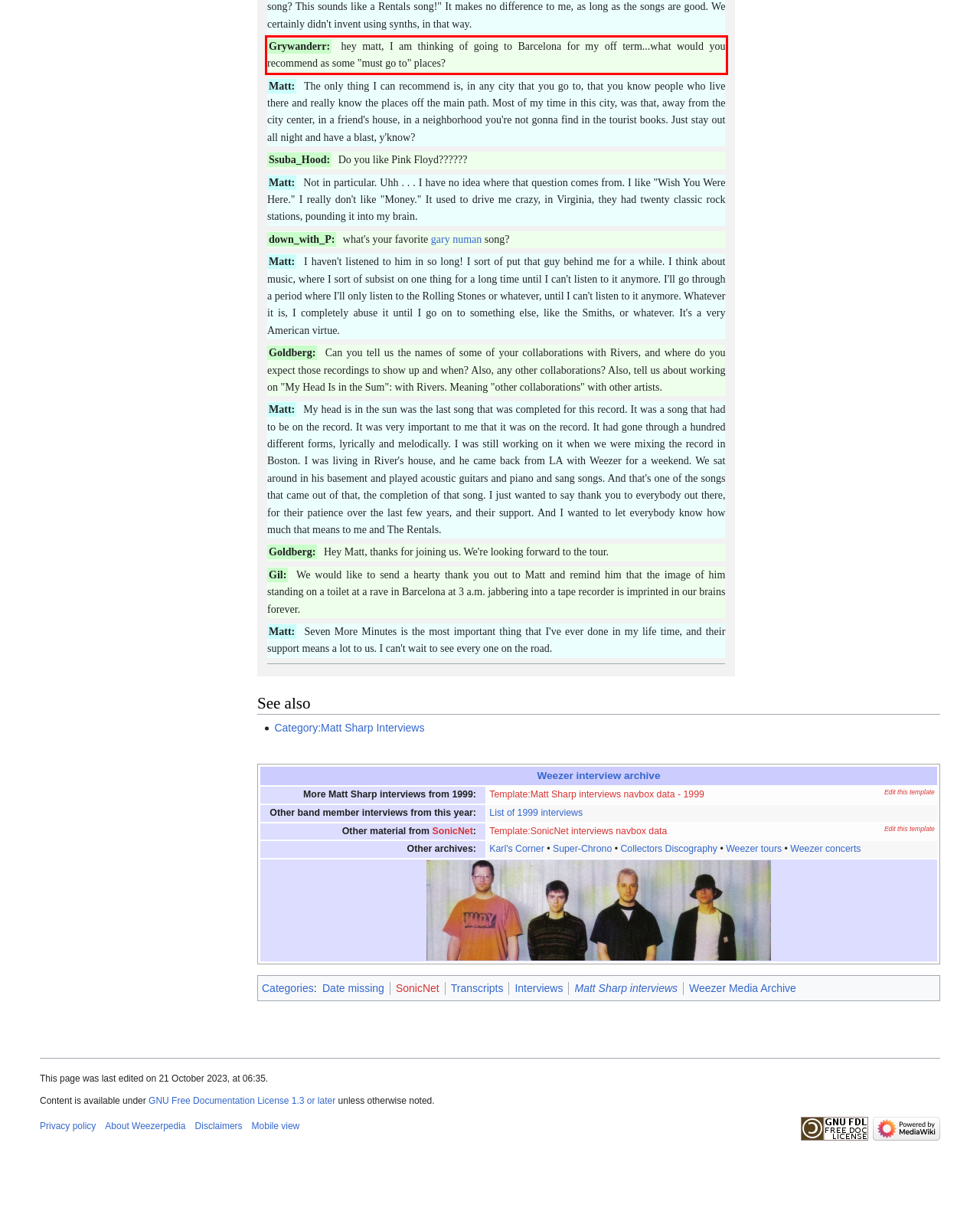Within the screenshot of the webpage, locate the red bounding box and use OCR to identify and provide the text content inside it.

Grywanderr: hey matt, I am thinking of going to Barcelona for my off term...what would you recommend as some "must go to" places?